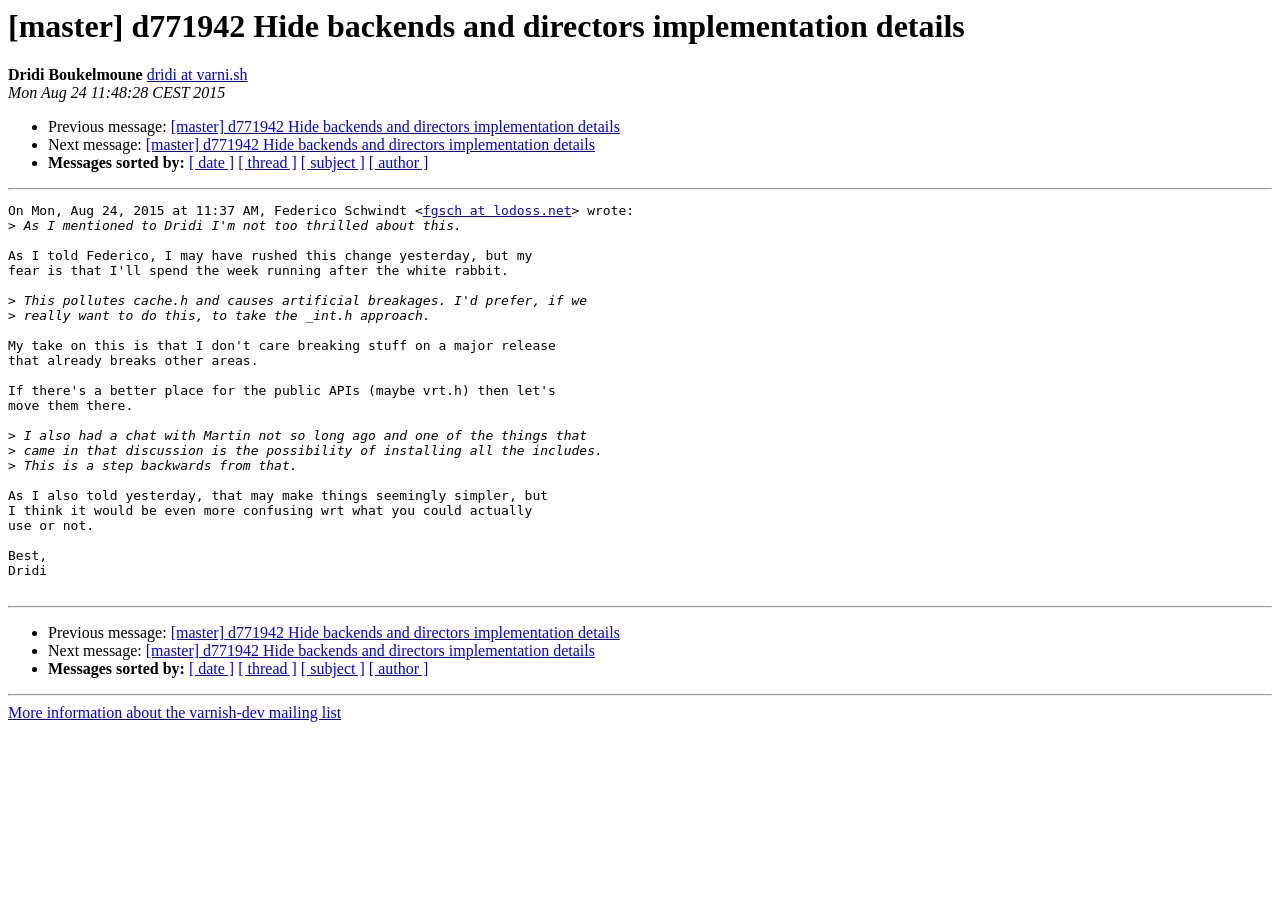Using the elements shown in the image, answer the question comprehensively: How many links are there to sort messages by?

There are four links to sort messages by, which are '[ date ]', '[ thread ]', '[ subject ]', and '[ author ]', located below the message content.